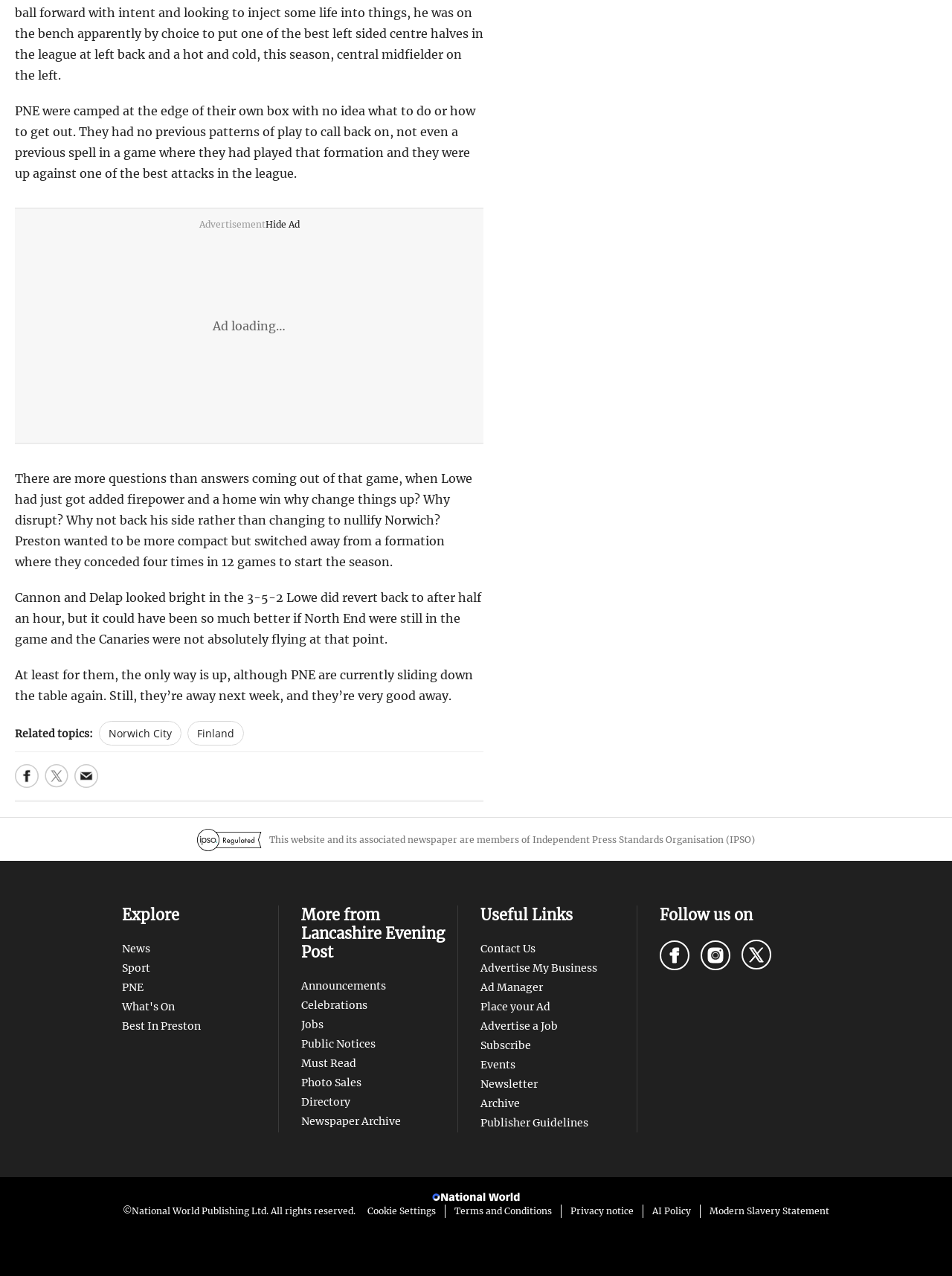Find the UI element described as: "Newspaper Archive" and predict its bounding box coordinates. Ensure the coordinates are four float numbers between 0 and 1, [left, top, right, bottom].

[0.316, 0.849, 0.421, 0.859]